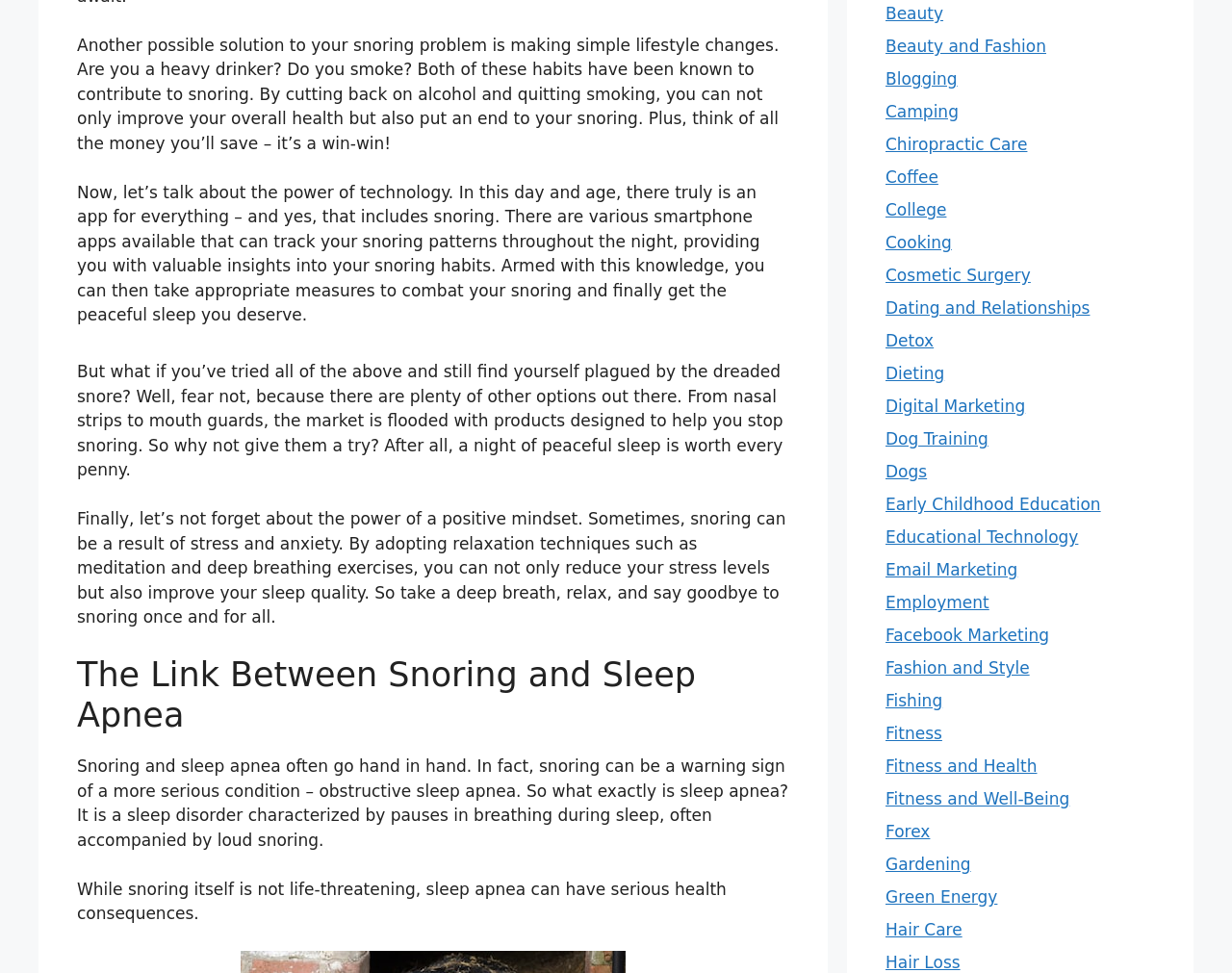What can smartphone apps do to help with snoring?
Using the image provided, answer with just one word or phrase.

Track snoring patterns